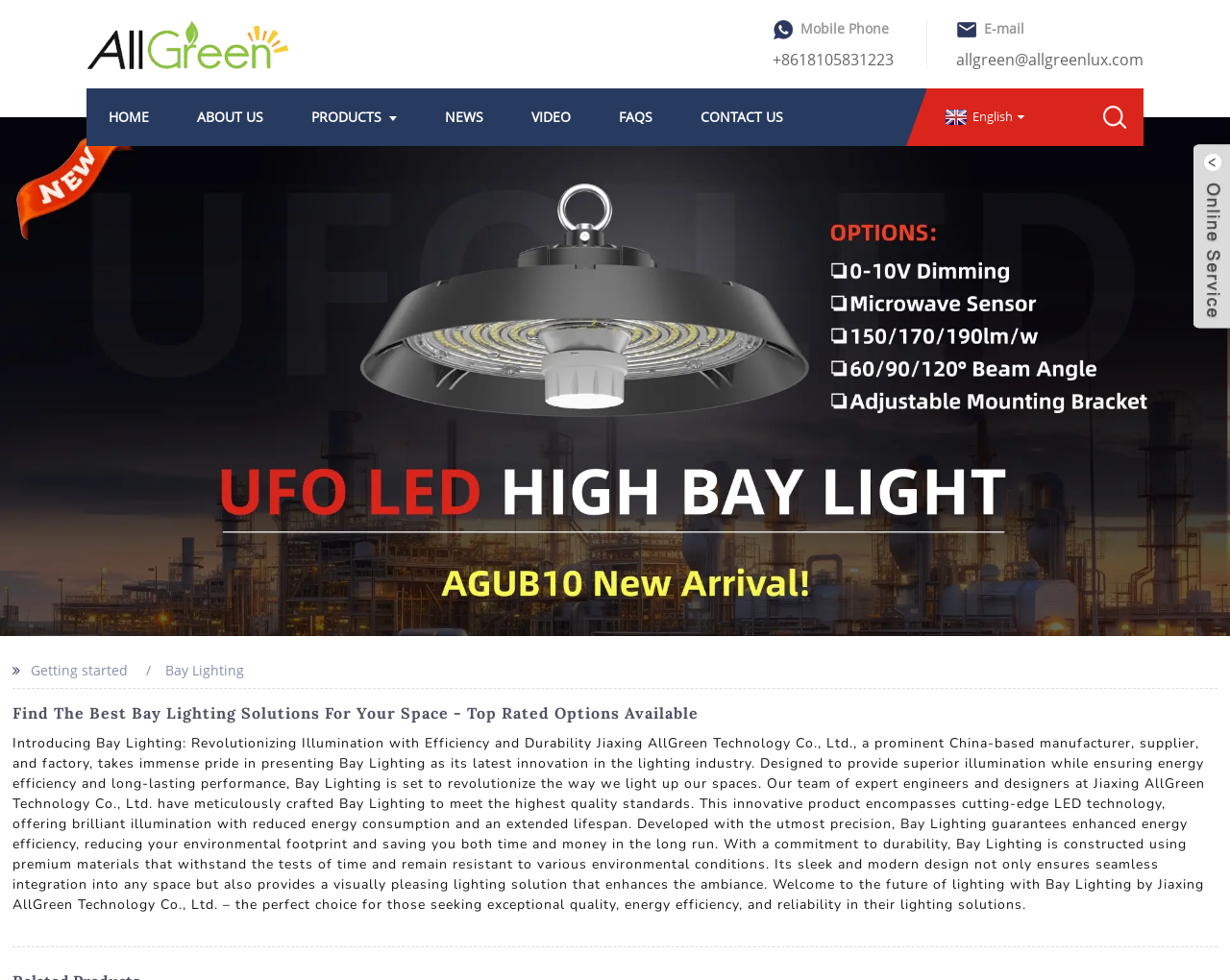Please find the bounding box coordinates of the element that needs to be clicked to perform the following instruction: "Click the logo". The bounding box coordinates should be four float numbers between 0 and 1, represented as [left, top, right, bottom].

[0.07, 0.034, 0.235, 0.053]